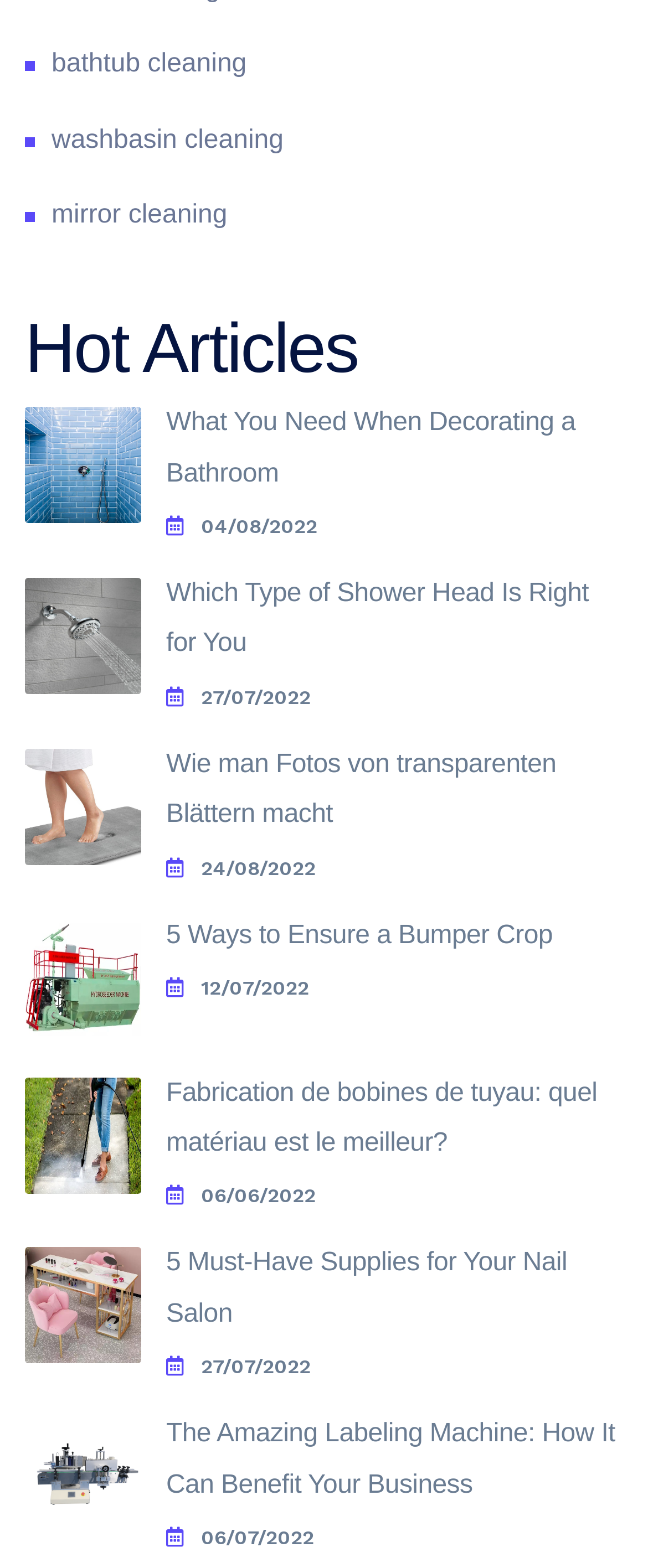Determine the bounding box coordinates for the clickable element to execute this instruction: "view '5 Ways to Ensure a Bumper Crop'". Provide the coordinates as four float numbers between 0 and 1, i.e., [left, top, right, bottom].

[0.256, 0.581, 0.853, 0.613]